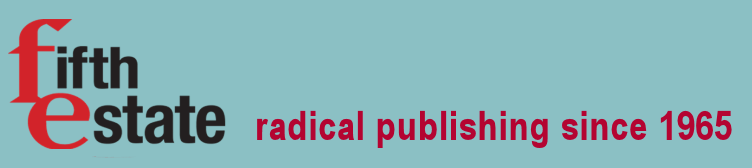Give a meticulous account of what the image depicts.

The image features the logo of the "Fifth Estate" magazine, a publication known for its radical stance since its inception in 1965. The logo showcases the words "fifth estate" prominently, with the term "fifth" rendered in bold black letters and "estate" in a vibrant red. Below the main title, the tagline "radical publishing since 1965" is displayed in red, emphasizing the magazine's commitment to alternative perspectives and social activism. The entire design is set against a calming blue background, creating a striking visual contrast that captures the essence of the publication's identity. This logo symbolizes the magazine's legacy in advocating for progressive and countercultural narratives.